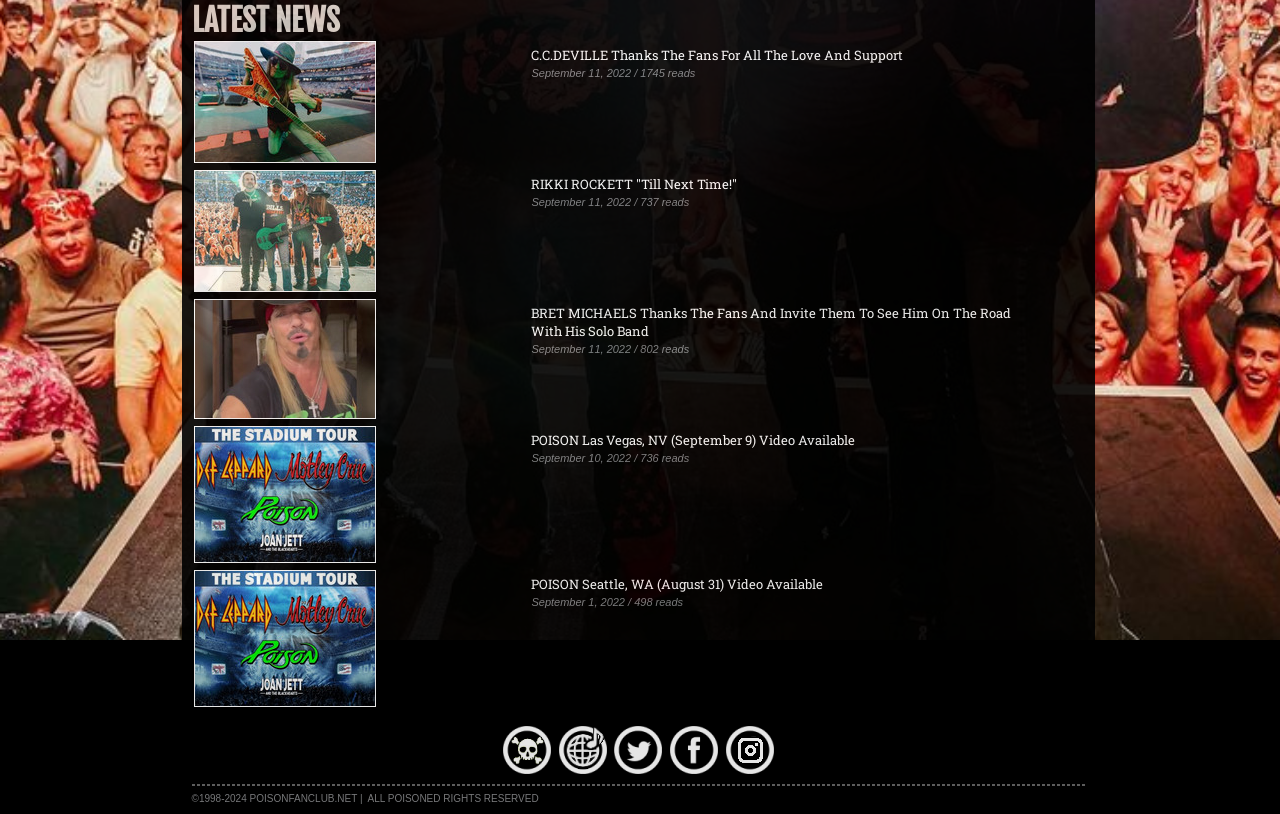Please predict the bounding box coordinates (top-left x, top-left y, bottom-right x, bottom-right y) for the UI element in the screenshot that fits the description: title="Follow us on Instagram"

[0.567, 0.935, 0.605, 0.955]